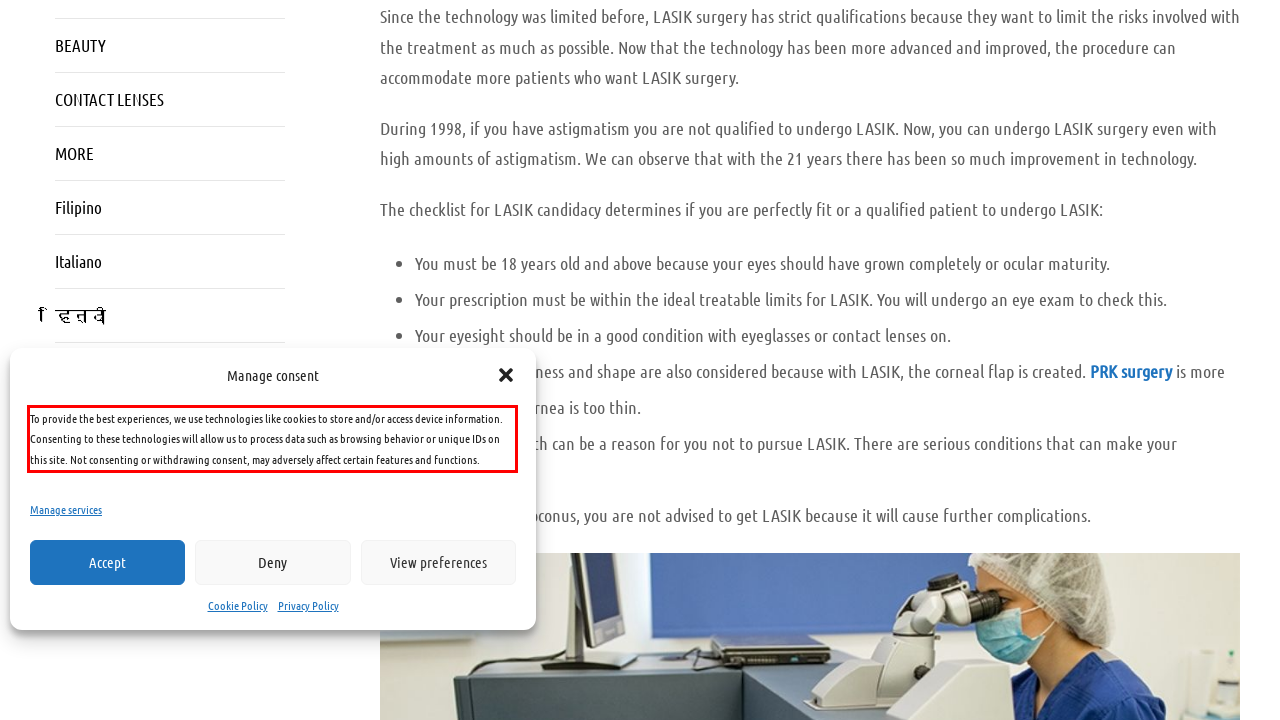In the given screenshot, locate the red bounding box and extract the text content from within it.

To provide the best experiences, we use technologies like cookies to store and/or access device information. Consenting to these technologies will allow us to process data such as browsing behavior or unique IDs on this site. Not consenting or withdrawing consent, may adversely affect certain features and functions.